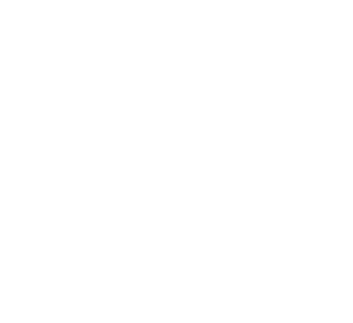What is the purpose of the accompanying text near the icons?
Please respond to the question thoroughly and include all relevant details.

The accompanying text near the icons is intended to indicate to users that they can connect with the brand through the social media platforms represented by the icons, encouraging engagement and interaction with the brand.